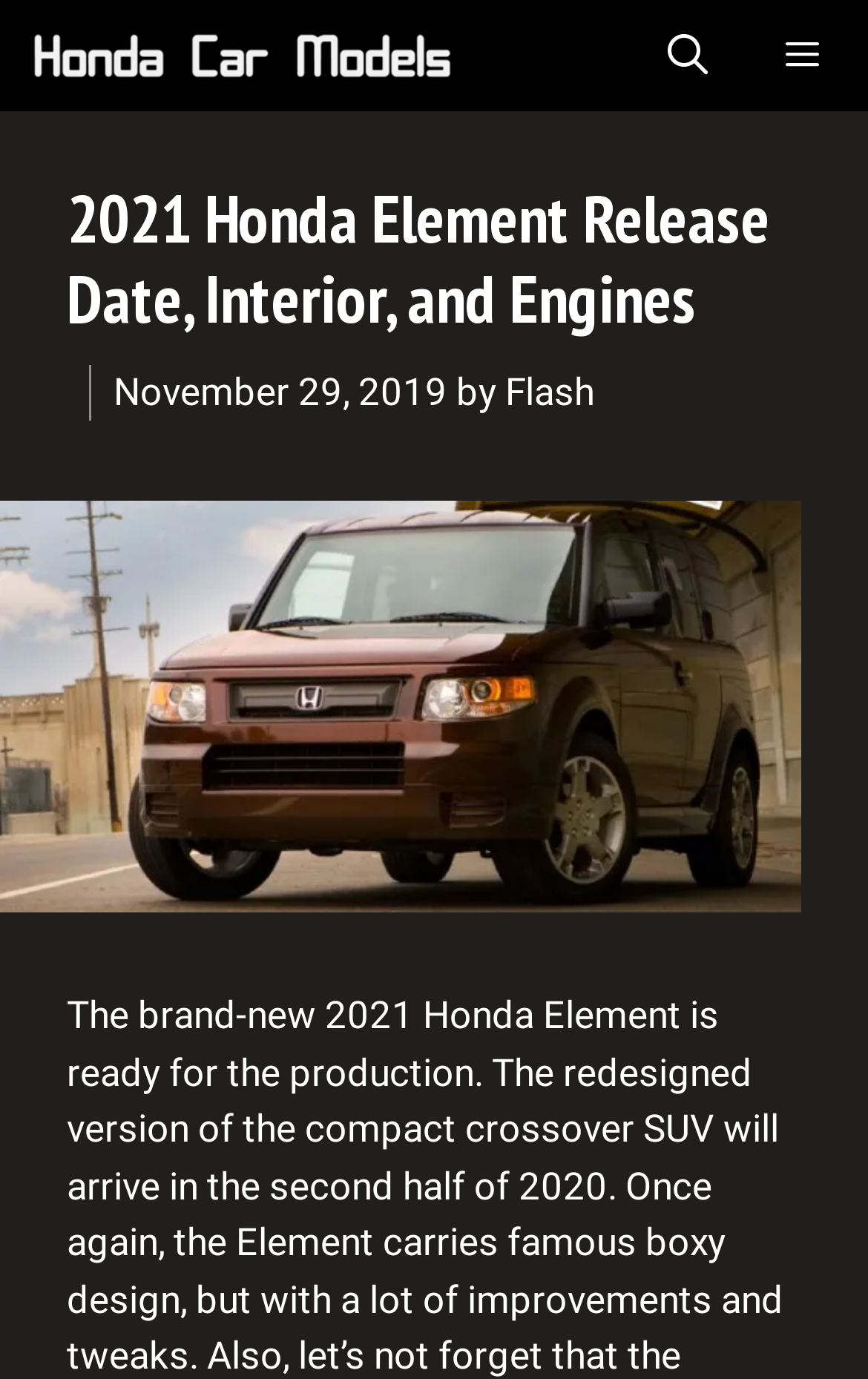Create an elaborate caption for the webpage.

The webpage is about the 2021 Honda Element, a compact crossover SUV. At the top, there is a primary navigation bar that spans the entire width of the page, containing a link to "Honda Car Models" on the left, accompanied by an image with the same name, and a link to "Open Search Bar" on the right. Next to the search bar link, there is a button with a menu icon.

Below the navigation bar, there is a header section that occupies most of the page width. It contains a heading that reads "2021 Honda Element Release Date, Interior, and Engines" in a prominent font size. Underneath the heading, there is a timestamp indicating that the content was published on November 29, 2019, followed by the author's name, "Flash", which is a clickable link.

On the left side of the header section, there is a large image that takes up most of the page width, with a caption "2021 Honda Element Release Date and Price". The image is likely a visual representation of the car or its features.

Overall, the webpage appears to be an article or blog post about the 2021 Honda Element, providing information on its release date, interior, and engines, along with a prominent image and navigation links at the top.